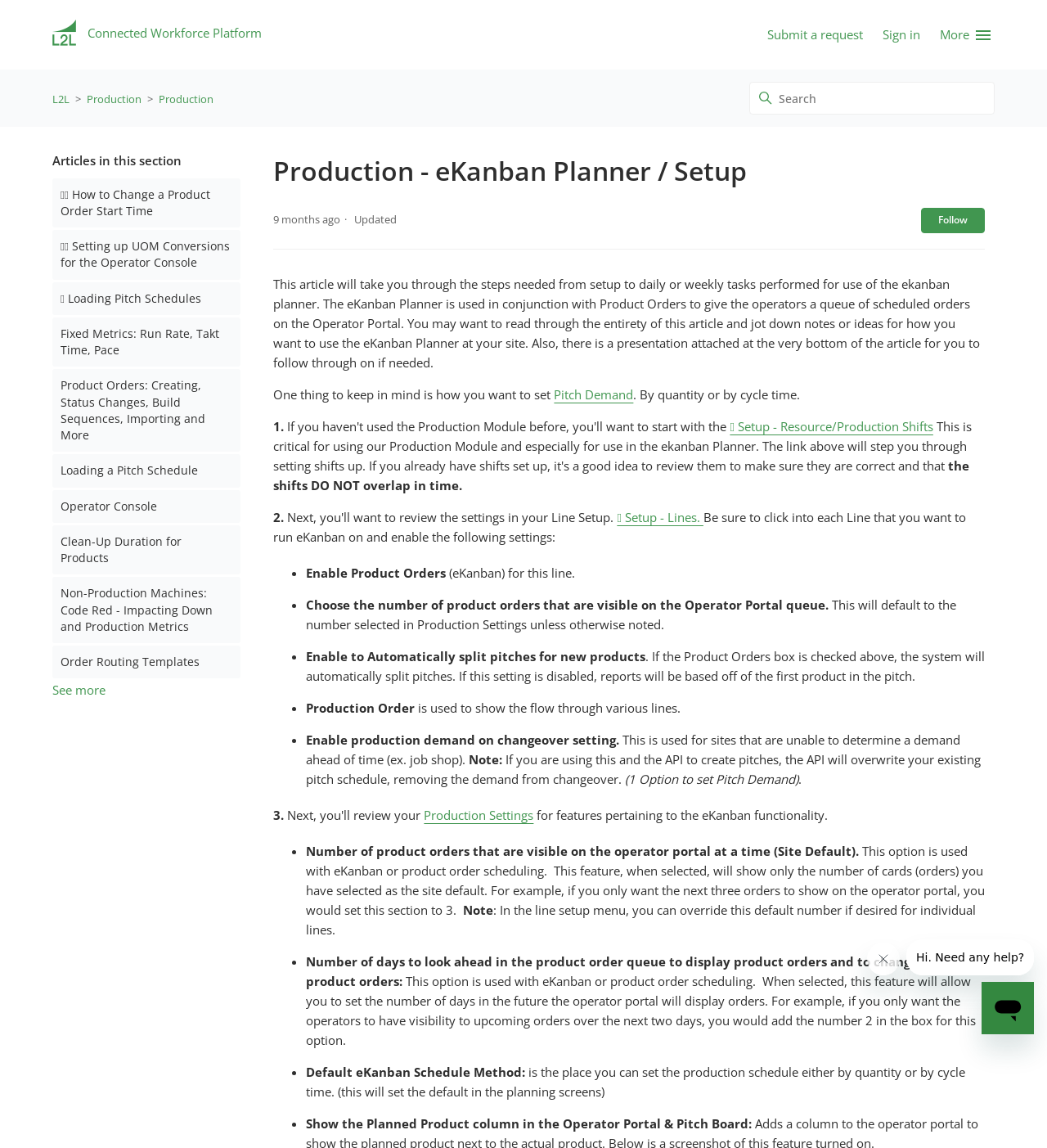What is the function of the 'Follow Article' button?
Could you answer the question in a detailed manner, providing as much information as possible?

The 'Follow Article' button is located at the top of the webpage and is used to follow the article. When pressed, it allows the user to keep track of updates or changes made to the article.